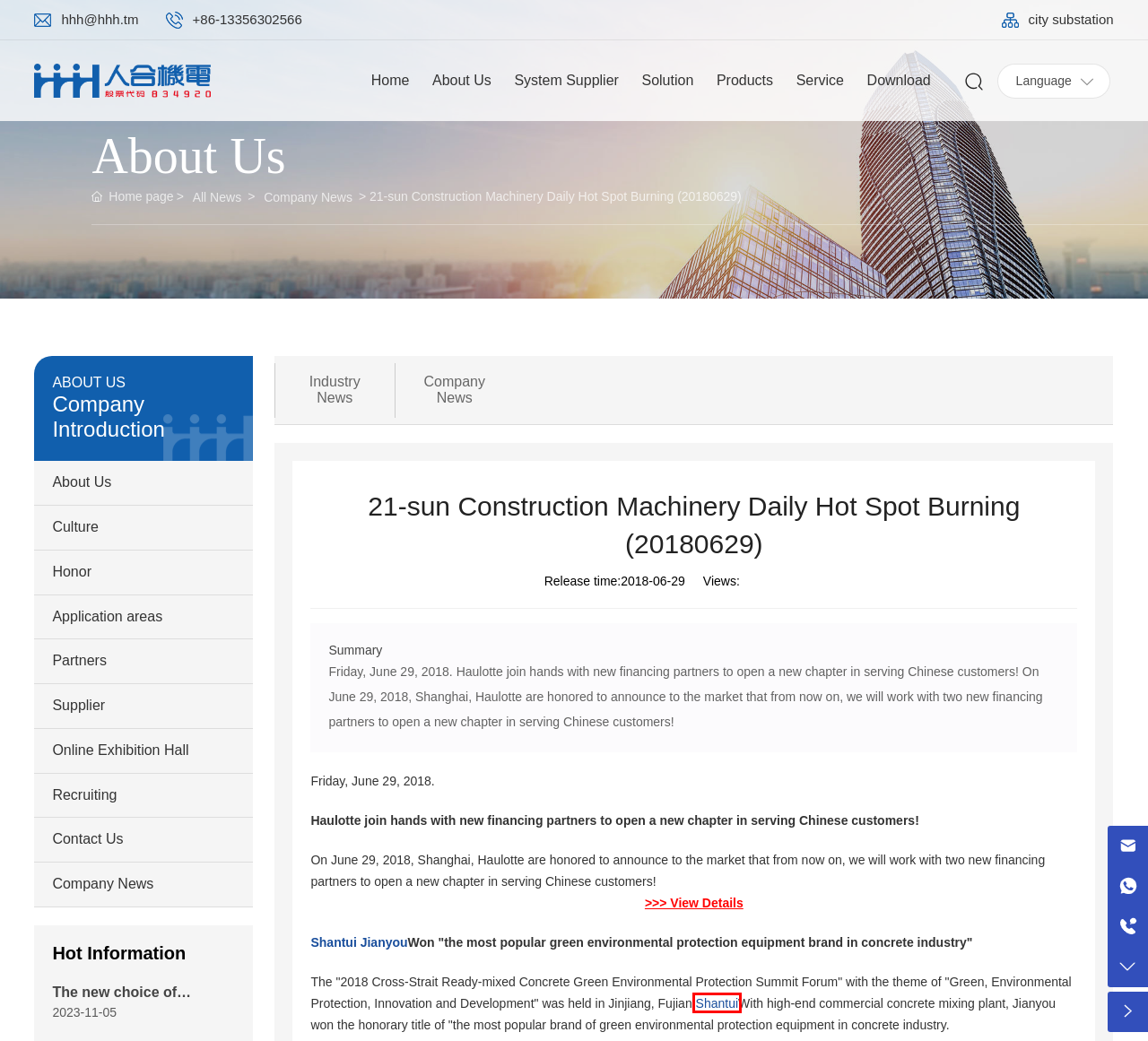You are given a webpage screenshot where a red bounding box highlights an element. Determine the most fitting webpage description for the new page that loads after clicking the element within the red bounding box. Here are the candidates:
A. Haulotte携手新融资伙伴开启服务中国客户的新篇章！_企业_资讯_工程机械商贸网
B. 【上海金泰】上海金泰工程机械有限公司，上海金泰(jintai)品牌大全/官网简介-铁臂商城
C. 网站建设【企业网站制作】高端网站设计-24年专注企业服务
D. 【山推建友】山推建友机械股份有限公司，山推建友(stjy)品牌大全/官网简介-铁臂商城
E. 上海金泰助力上海远方杭州地铁5号线宝善桥站完美收官_企业_资讯_工程机械商贸网
F. 【全新】德工装载机官网价格/型号大全,德工装载机品牌参数/规格/图片/报价表-铁臂商城
G. 山推建友获“最受用户欢迎的混凝土行业绿色环保设备品牌”_企业_资讯_工程机械商贸网
H. 【山推】山推工程机械股份有限公司，山推(shantui)品牌大全/官网简介-铁臂商城

H